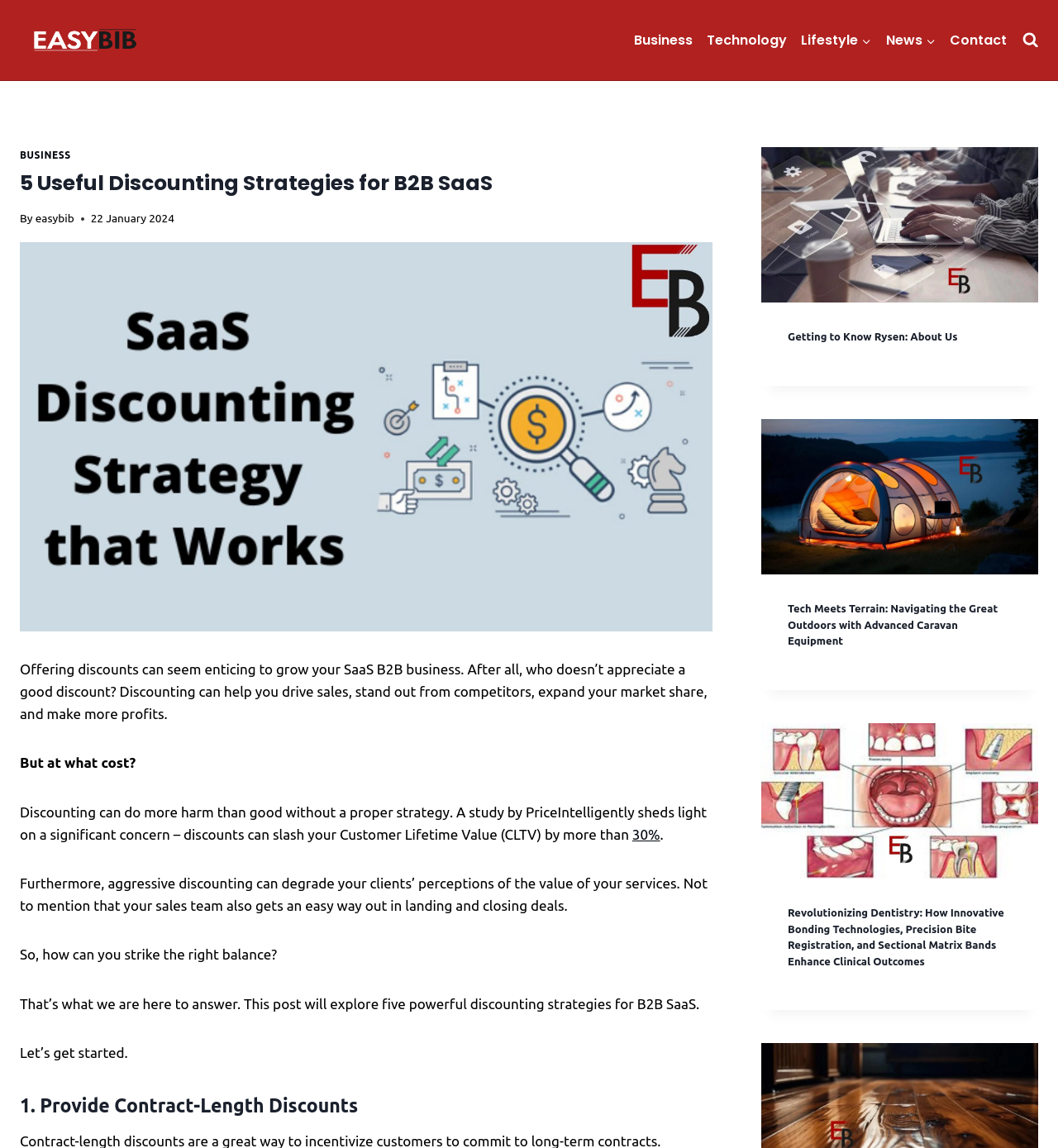Please specify the bounding box coordinates of the clickable region necessary for completing the following instruction: "Read the article about Rysen". The coordinates must consist of four float numbers between 0 and 1, i.e., [left, top, right, bottom].

[0.72, 0.128, 0.981, 0.264]